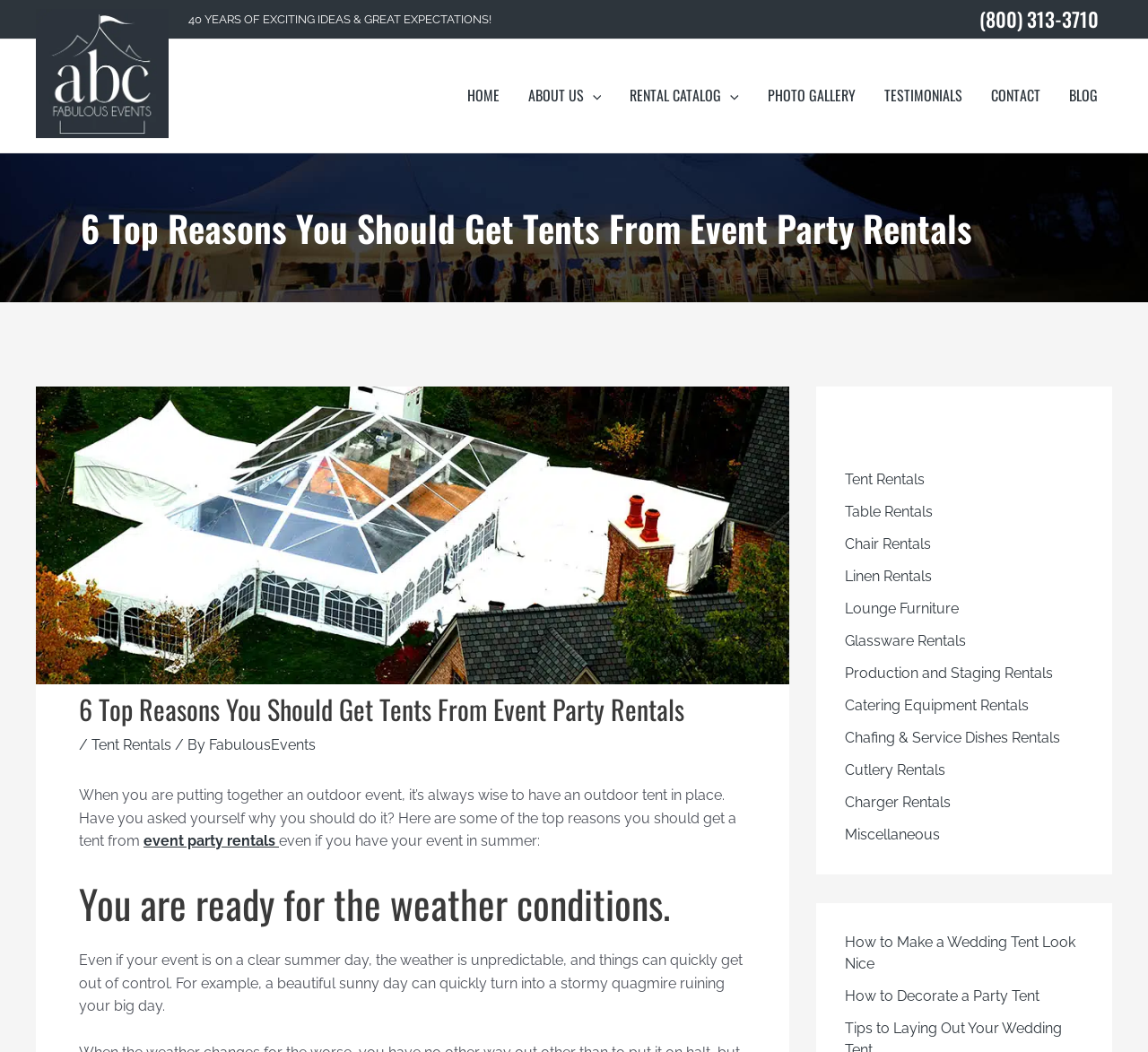Consider the image and give a detailed and elaborate answer to the question: 
What is the title of the blog post linked at the bottom of the webpage?

The title of the blog post linked at the bottom of the webpage is 'How to Make a Wedding Tent Look Nice', which can be found by examining the links in the complementary section.